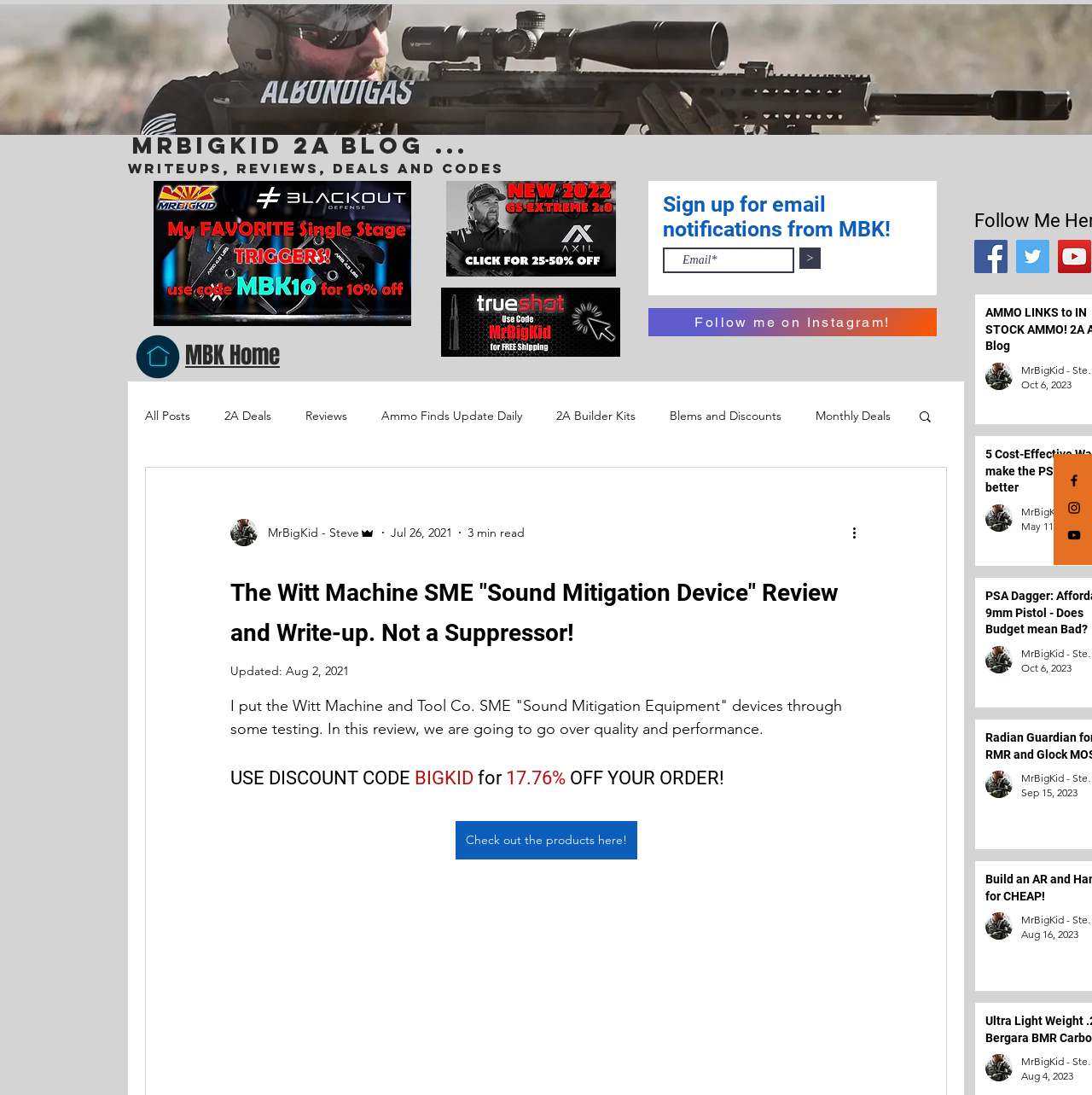Use one word or a short phrase to answer the question provided: 
What is the name of the blog?

MrBigKid 2A Blog